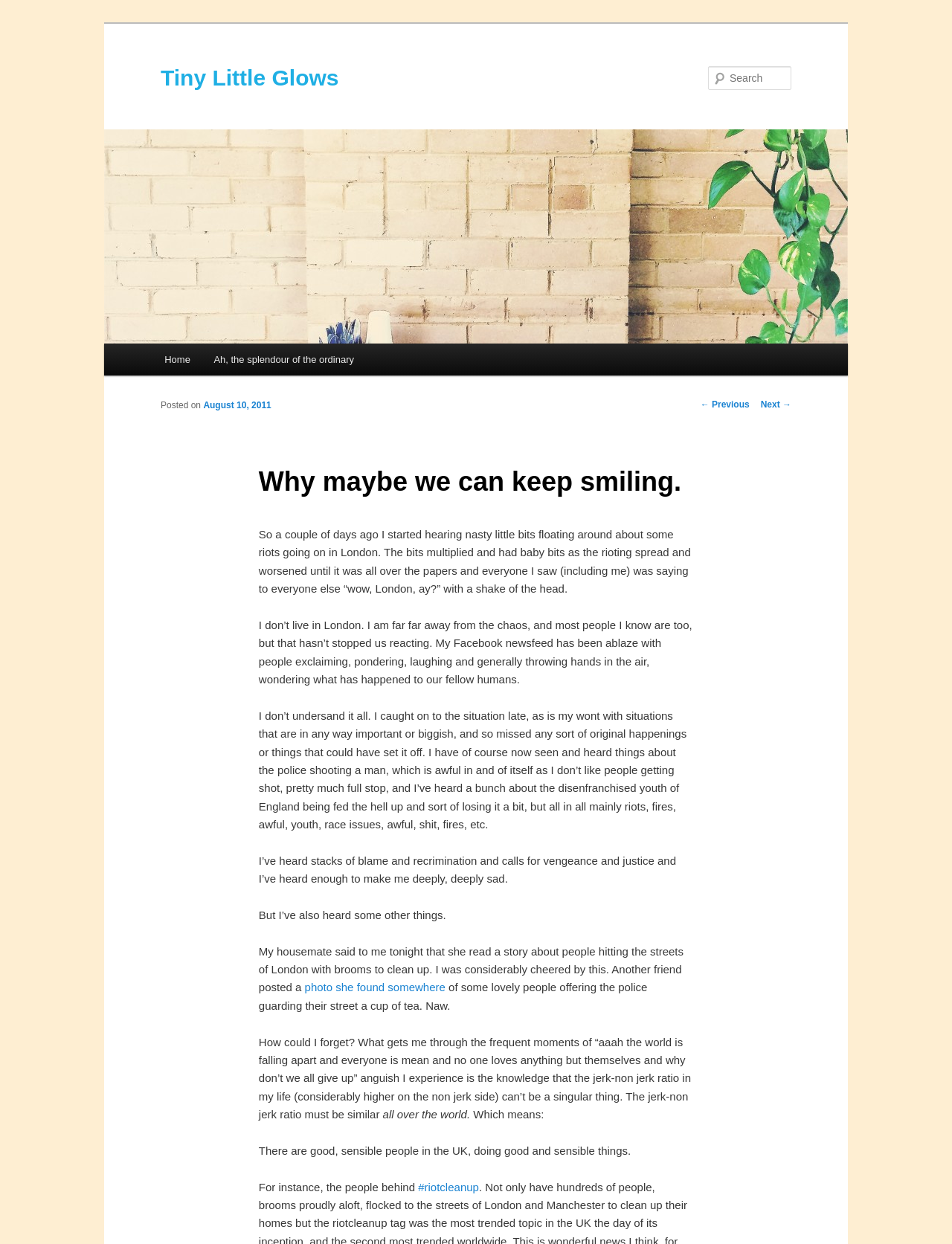What is the topic of the main article?
From the details in the image, answer the question comprehensively.

I inferred the topic of the main article by reading the static text elements within the article, which mention 'riots going on in London', 'police shooting a man', and 'disenfranchised youth of England'. These phrases suggest that the article is discussing the London riots.